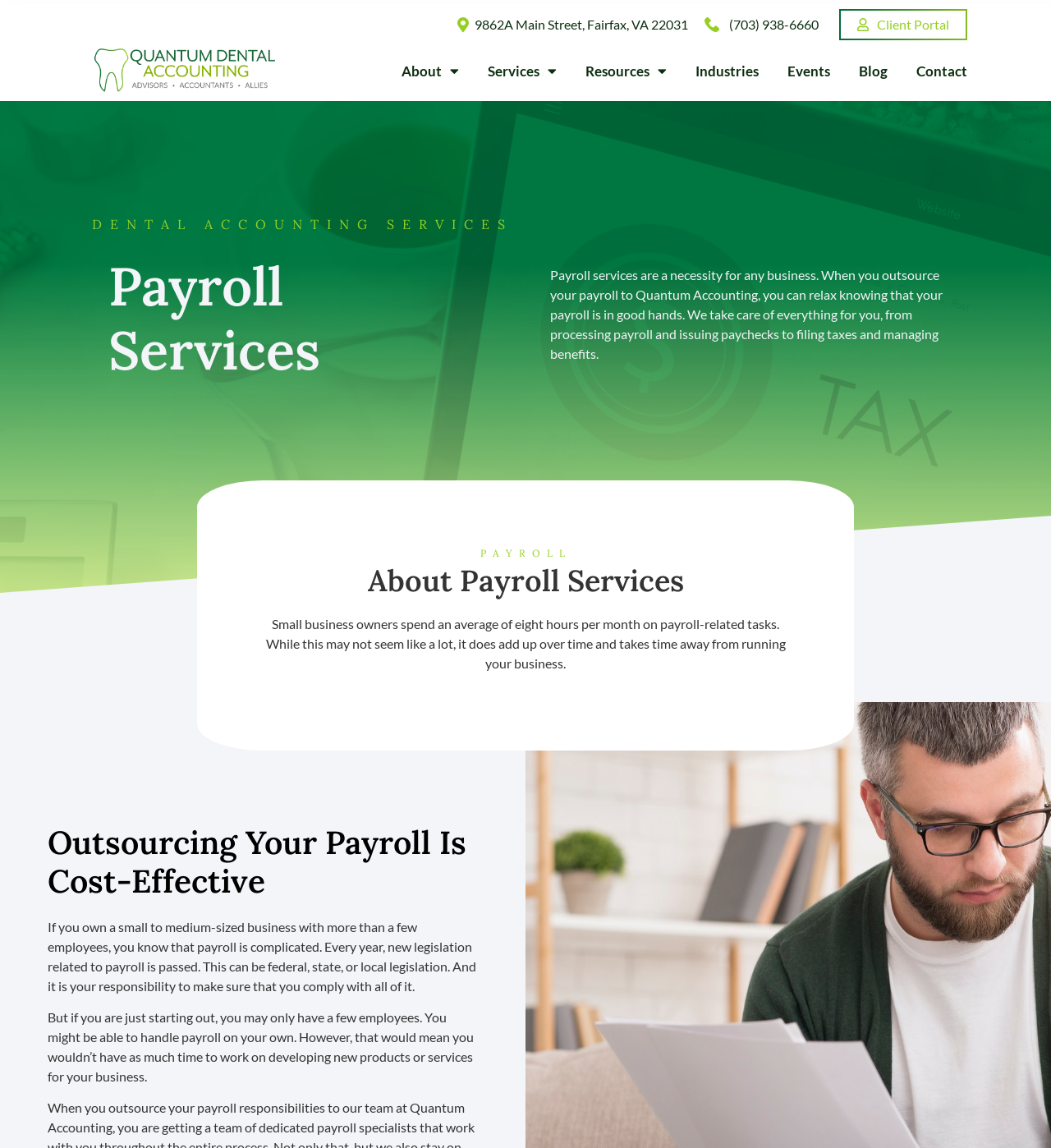Please find the bounding box coordinates of the element that must be clicked to perform the given instruction: "Explore industries". The coordinates should be four float numbers from 0 to 1, i.e., [left, top, right, bottom].

[0.661, 0.042, 0.722, 0.082]